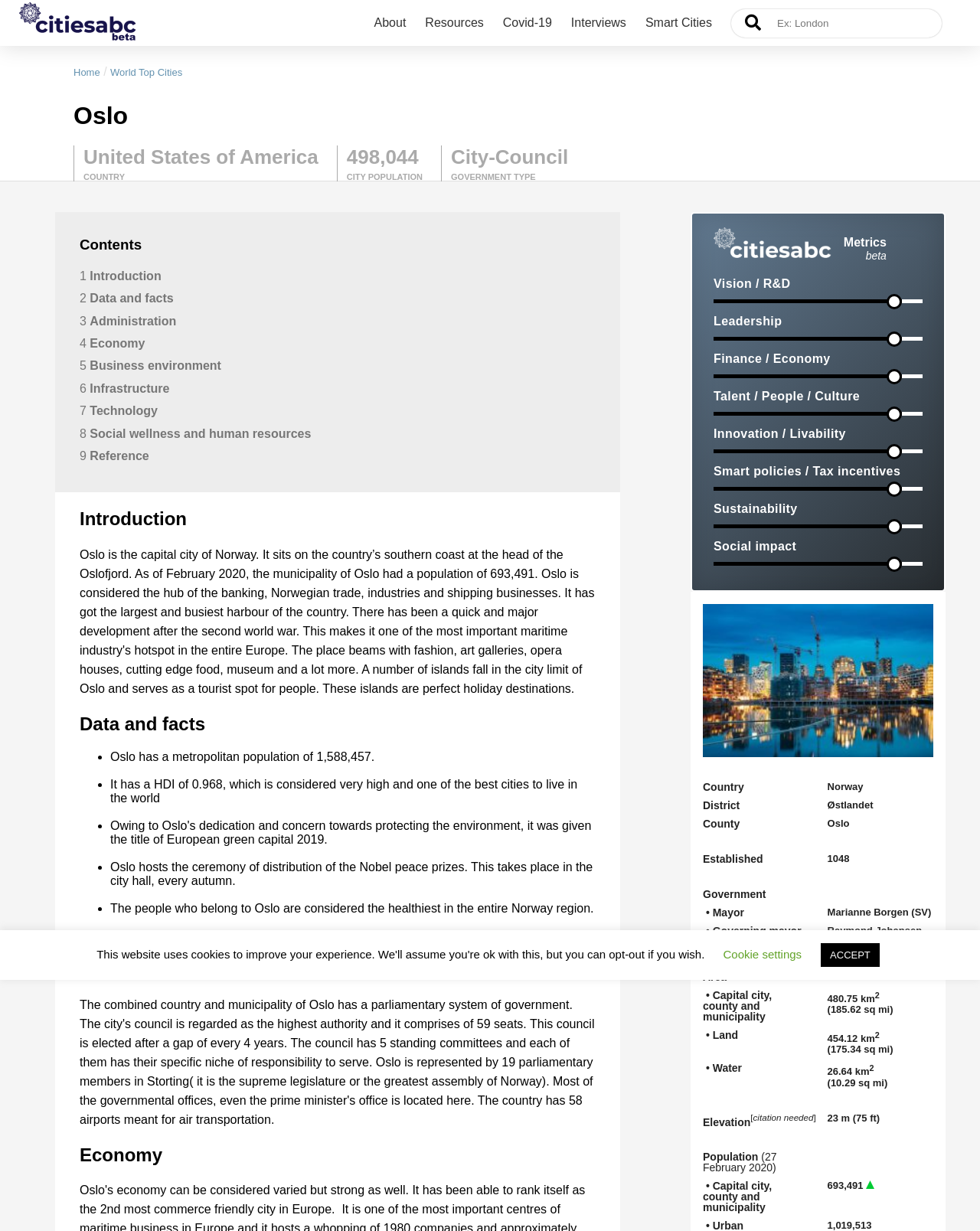Offer a comprehensive description of the webpage’s content and structure.

The webpage is about Oslo, the capital city of Norway. At the top, there are several links, including "About", "Resources", "Covid-19", "Interviews", and "Smart Cities". Below these links, there is a textbox with a placeholder text "Ex: London". To the left of the textbox, there are links to "Home" and "World Top Cities", separated by a slash.

The main content of the webpage is divided into sections, each with a heading. The first section is "Oslo", which provides an introduction to the city. Below this section, there is a table with information about Oslo, including its country, population, government type, and more.

The next section is "Contents", which lists various topics related to Oslo, such as "Introduction", "Data and facts", "Administration", "Economy", and more. Each topic has a link to a corresponding section on the webpage.

The "Introduction" section provides an overview of Oslo, including its metropolitan population, HDI, and other facts. The "Data and facts" section lists several points about Oslo, including its population, HDI, and other statistics.

The webpage also has sections on "Administration", "Economy", and other topics related to Oslo. Each section provides detailed information about the topic, including statistics and facts.

On the right side of the webpage, there are several blocks of text with headings such as "Metrics", "Vision / R&D", "Leadership", and more. These blocks provide additional information about Oslo, including its vision, leadership, and economy.

At the bottom of the webpage, there is a section with information about Oslo's country, district, county, and government. This section also includes links to related topics, such as the mayor and governing mayor of Oslo.